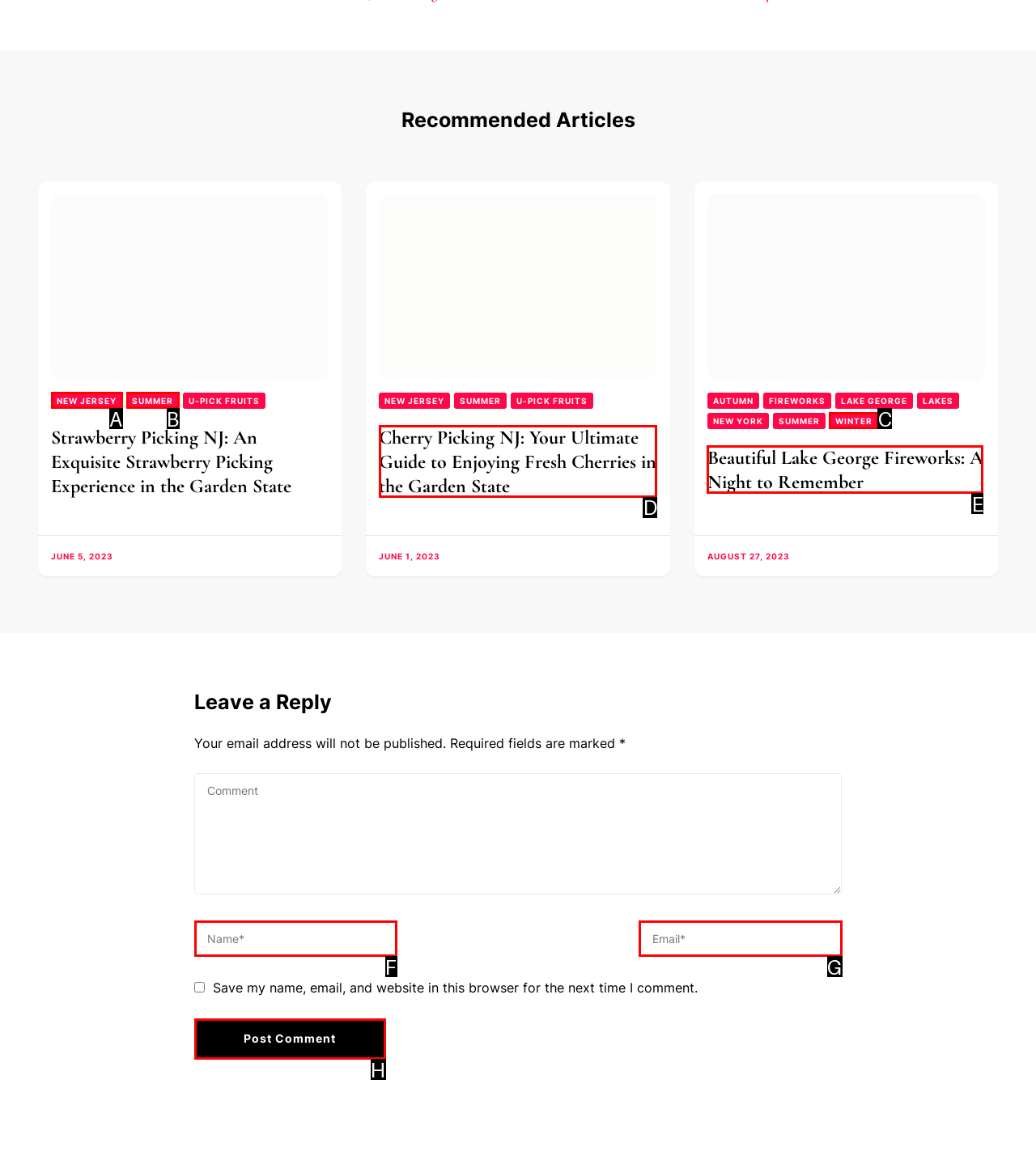Tell me the correct option to click for this task: Read the article 'Cherry Picking NJ: Your Ultimate Guide to Enjoying Fresh Cherries in the Garden State'
Write down the option's letter from the given choices.

D